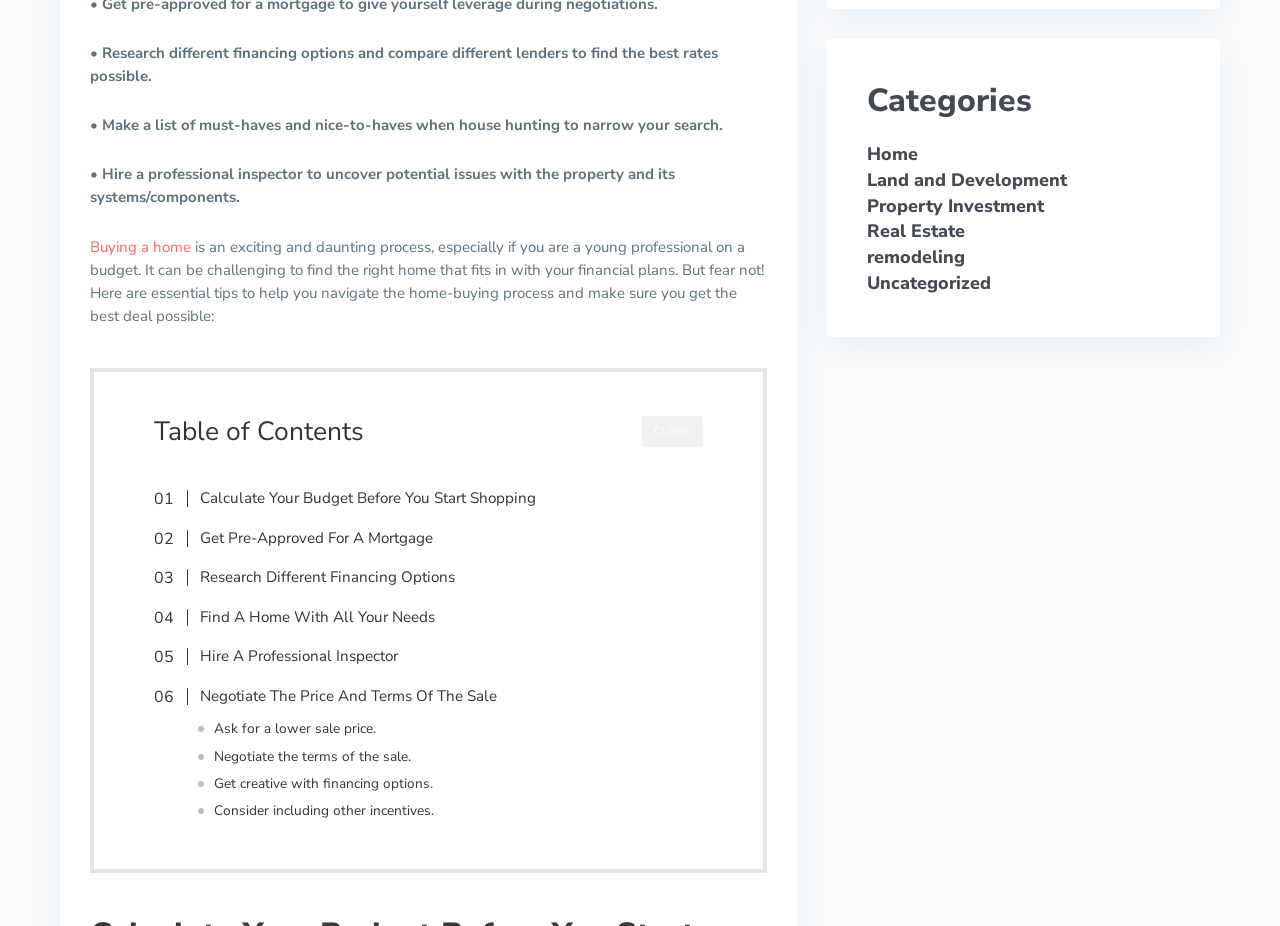Find the bounding box coordinates for the UI element that matches this description: "Real Estate".

[0.677, 0.237, 0.754, 0.263]